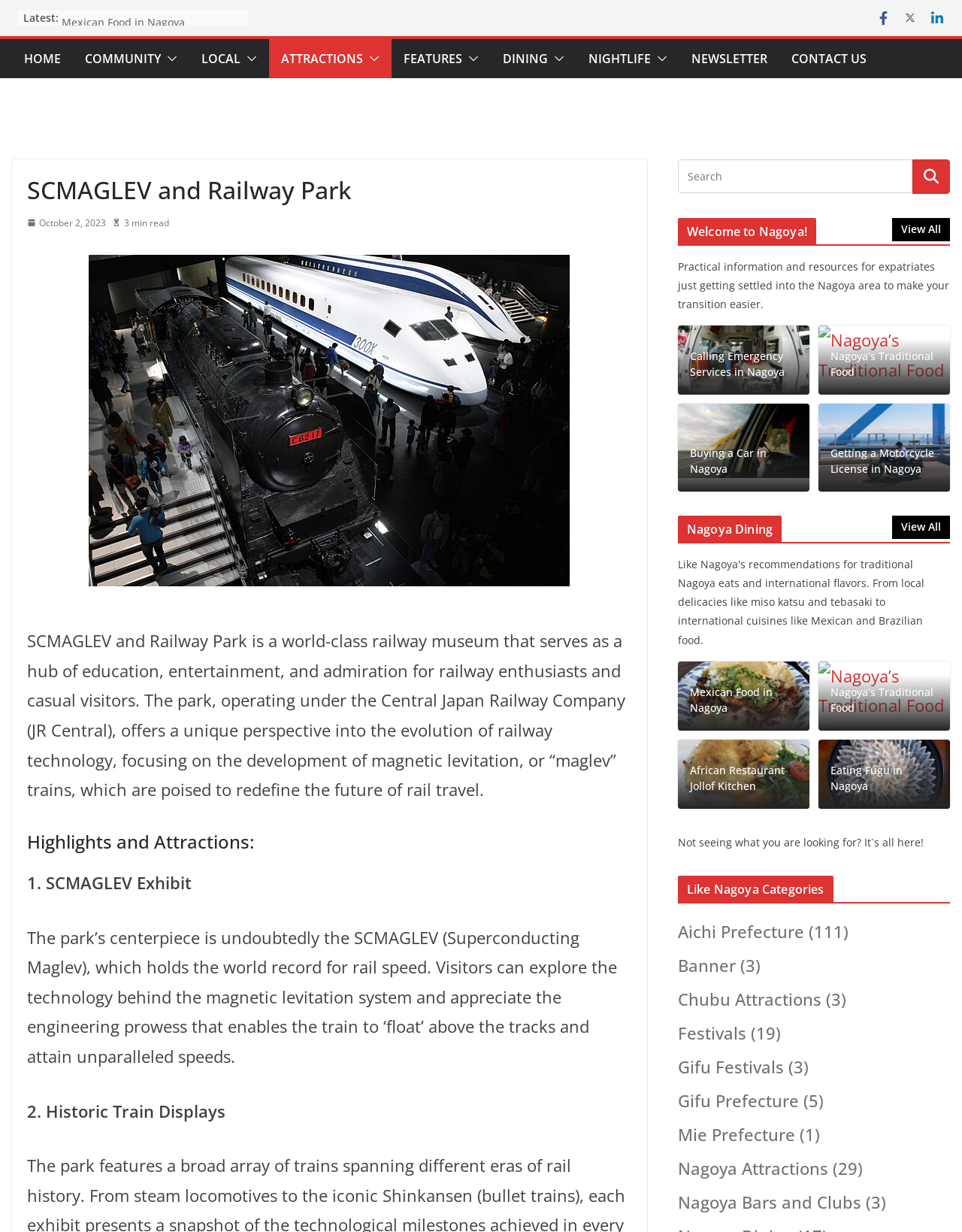Provide the bounding box coordinates, formatted as (top-left x, top-left y, bottom-right x, bottom-right y), with all values being floating point numbers between 0 and 1. Identify the bounding box of the UI element that matches the description: Festival Latino Americano in Nagoya

[0.064, 0.012, 0.211, 0.036]